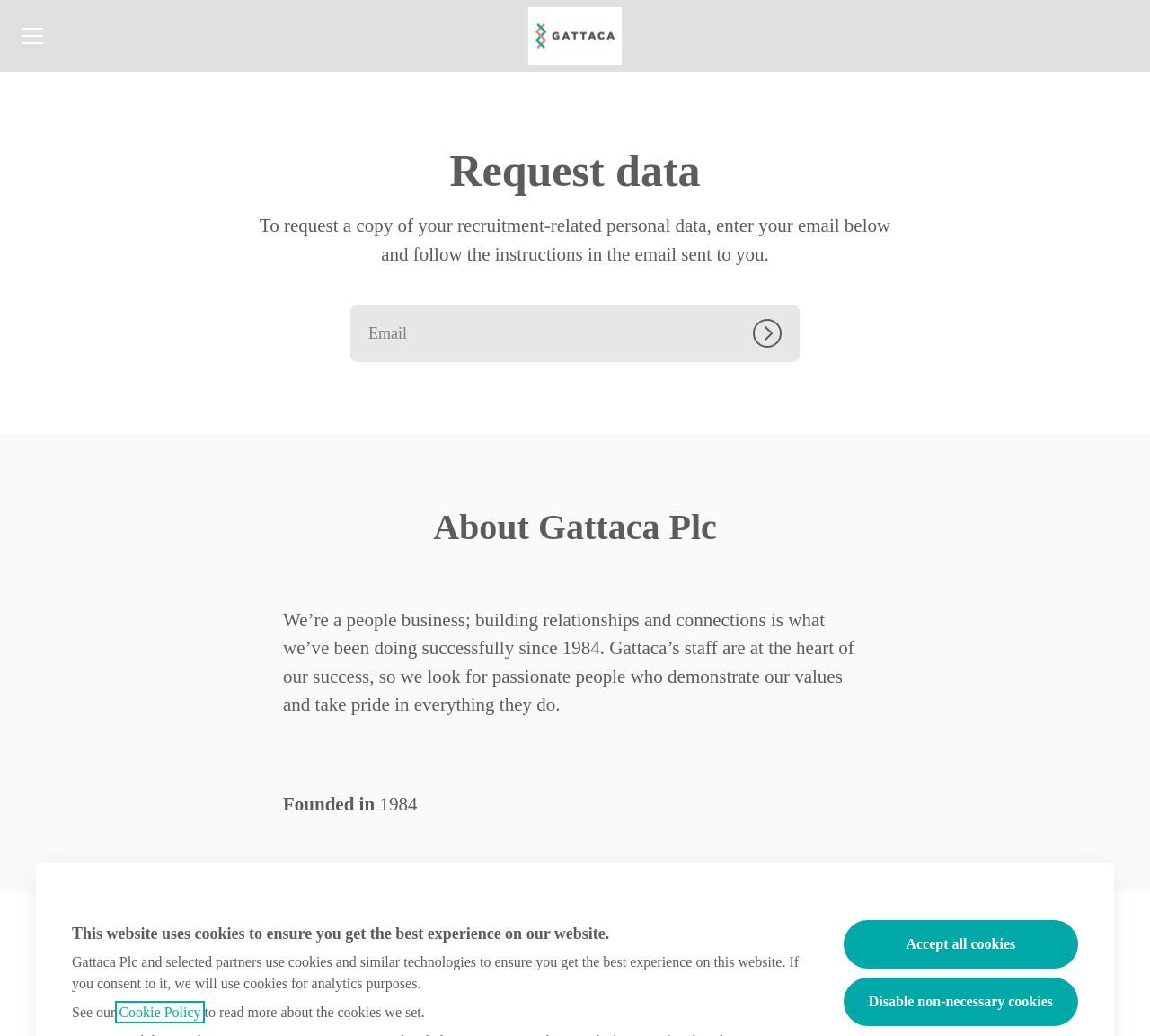Determine the bounding box coordinates for the clickable element to execute this instruction: "Submit request". Provide the coordinates as four float numbers between 0 and 1, i.e., [left, top, right, bottom].

[0.655, 0.294, 0.695, 0.35]